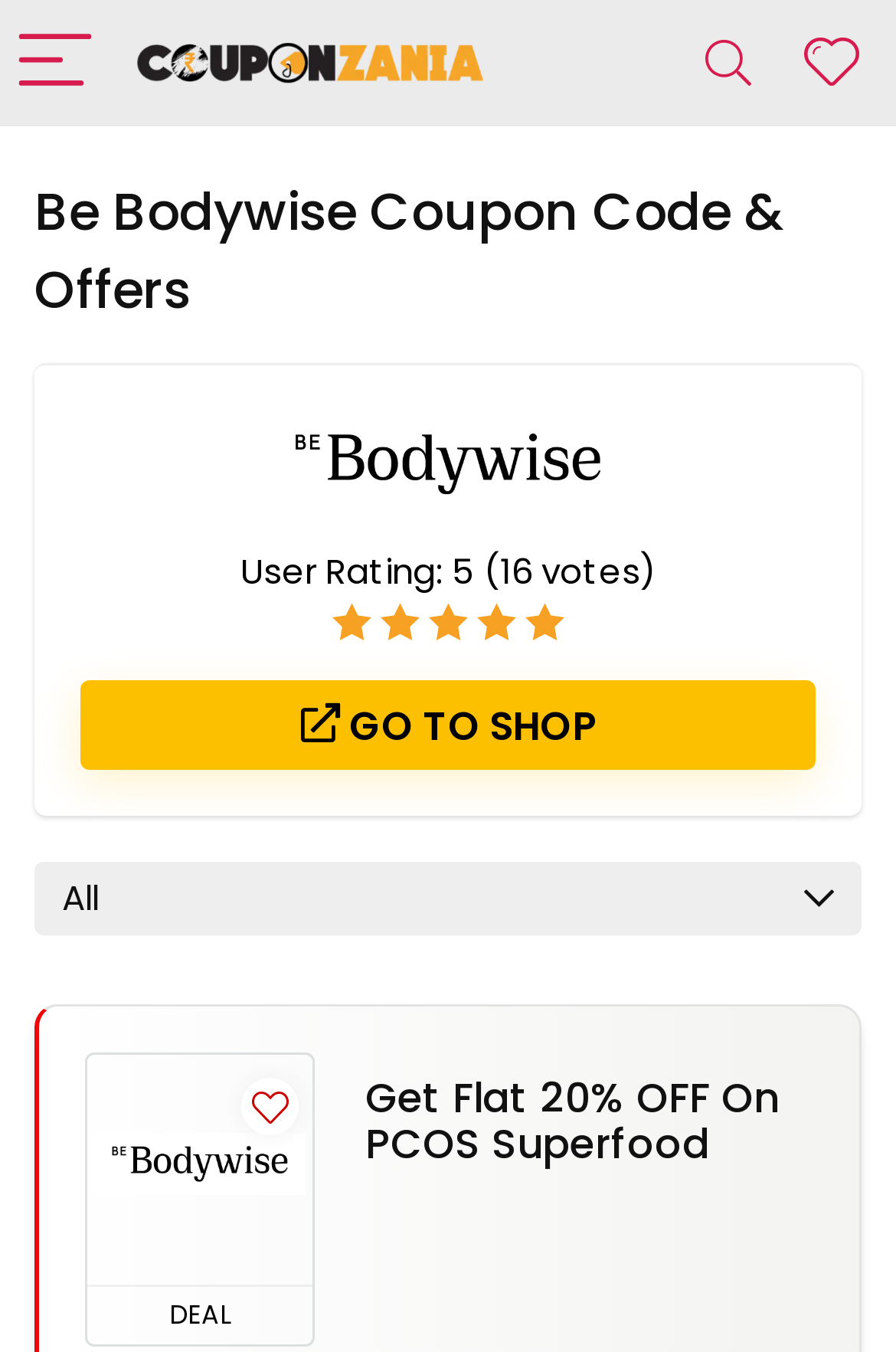What is the discount on PCOS Superfood?
Carefully analyze the image and provide a thorough answer to the question.

I found the discount by looking at the link 'Bodywise Offers: Get Flat 20% OFF On PCOS Superfood' which indicates that there is a 20% discount on PCOS Superfood.